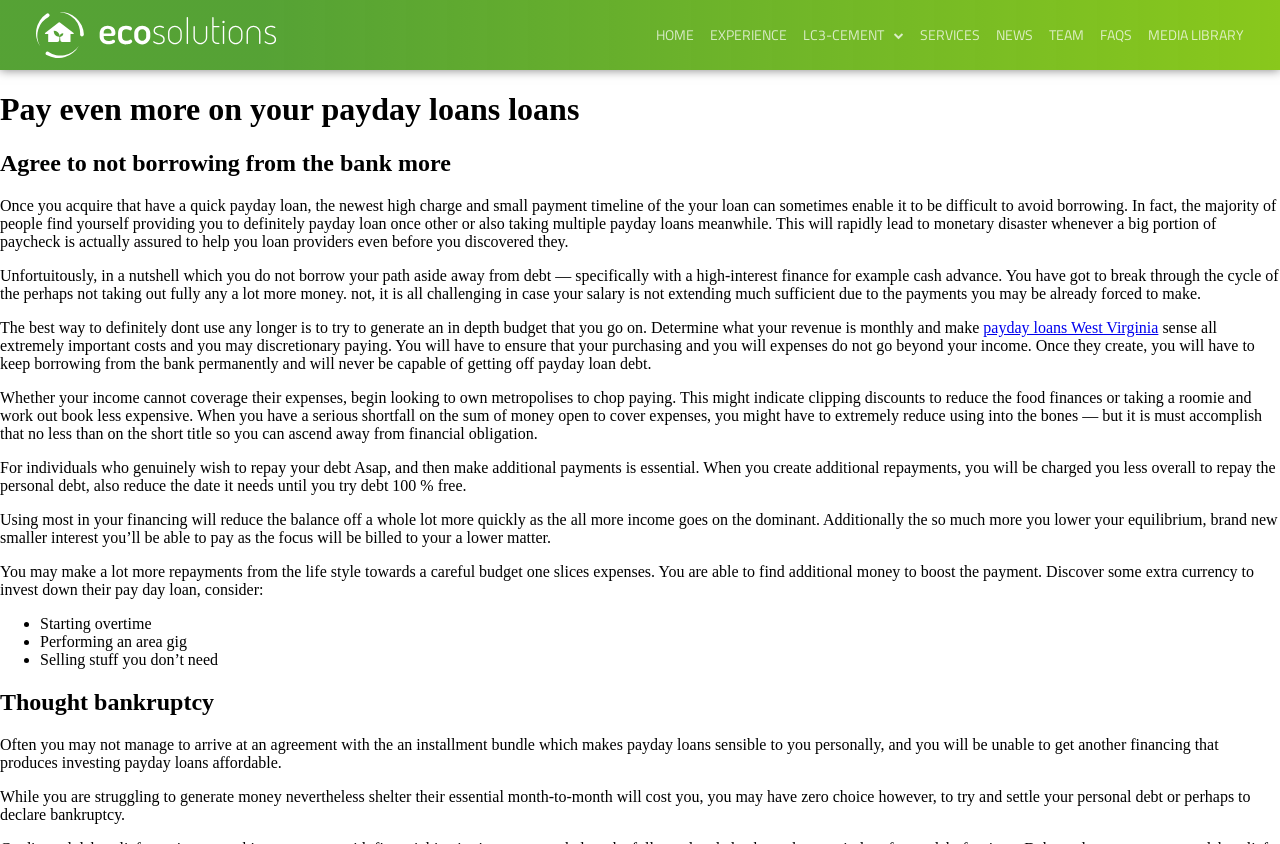Examine the screenshot and answer the question in as much detail as possible: What is an alternative to paying off debt?

The webpage mentions that if one is unable to make payments and settle debt, bankruptcy may be an option. This is stated in the section 'Thought bankruptcy' on the page.